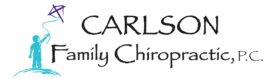Reply to the question with a single word or phrase:
What is the child doing in the illustration?

Holding a kite